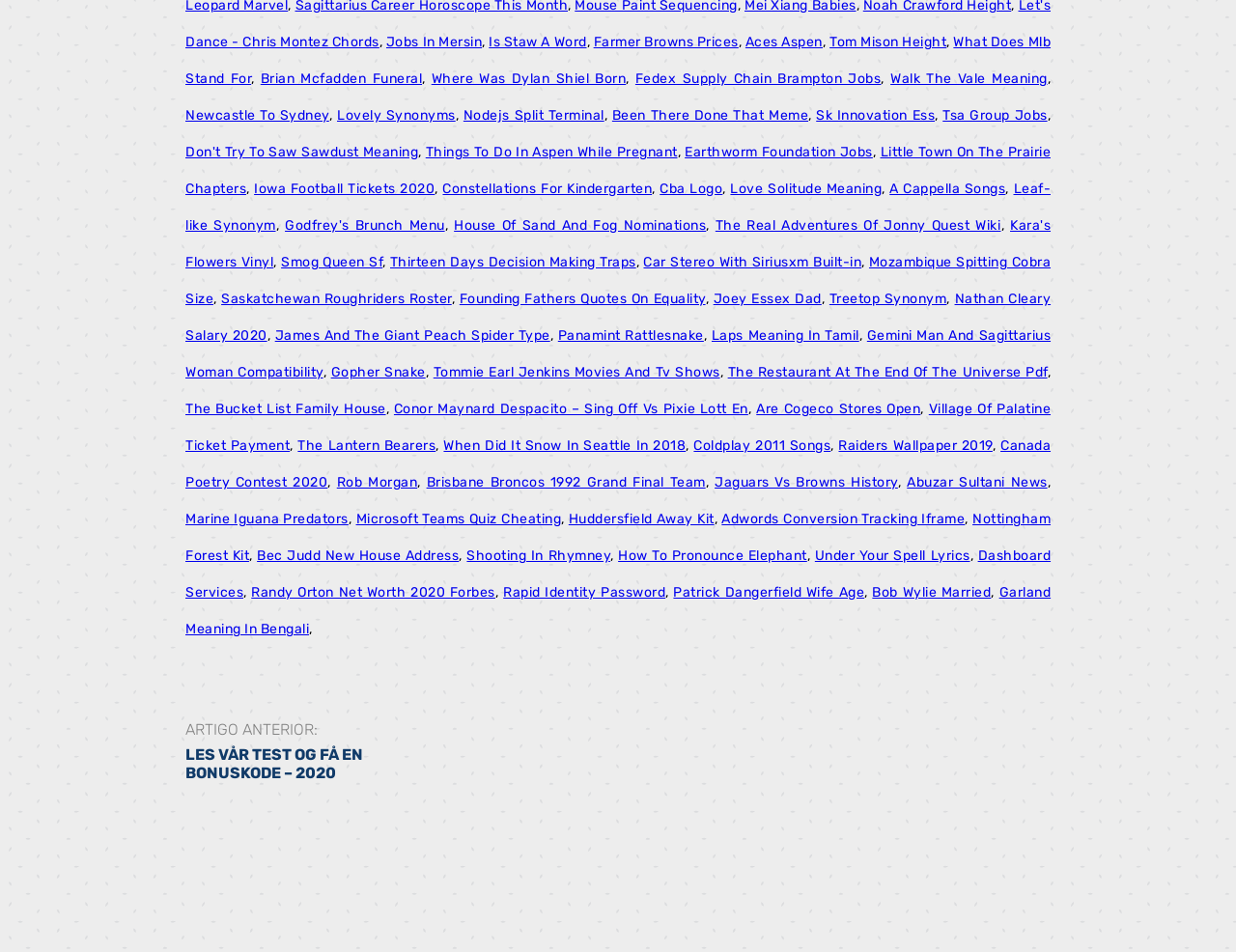Give a one-word or short-phrase answer to the following question: 
What is the text between the first and second links?

,